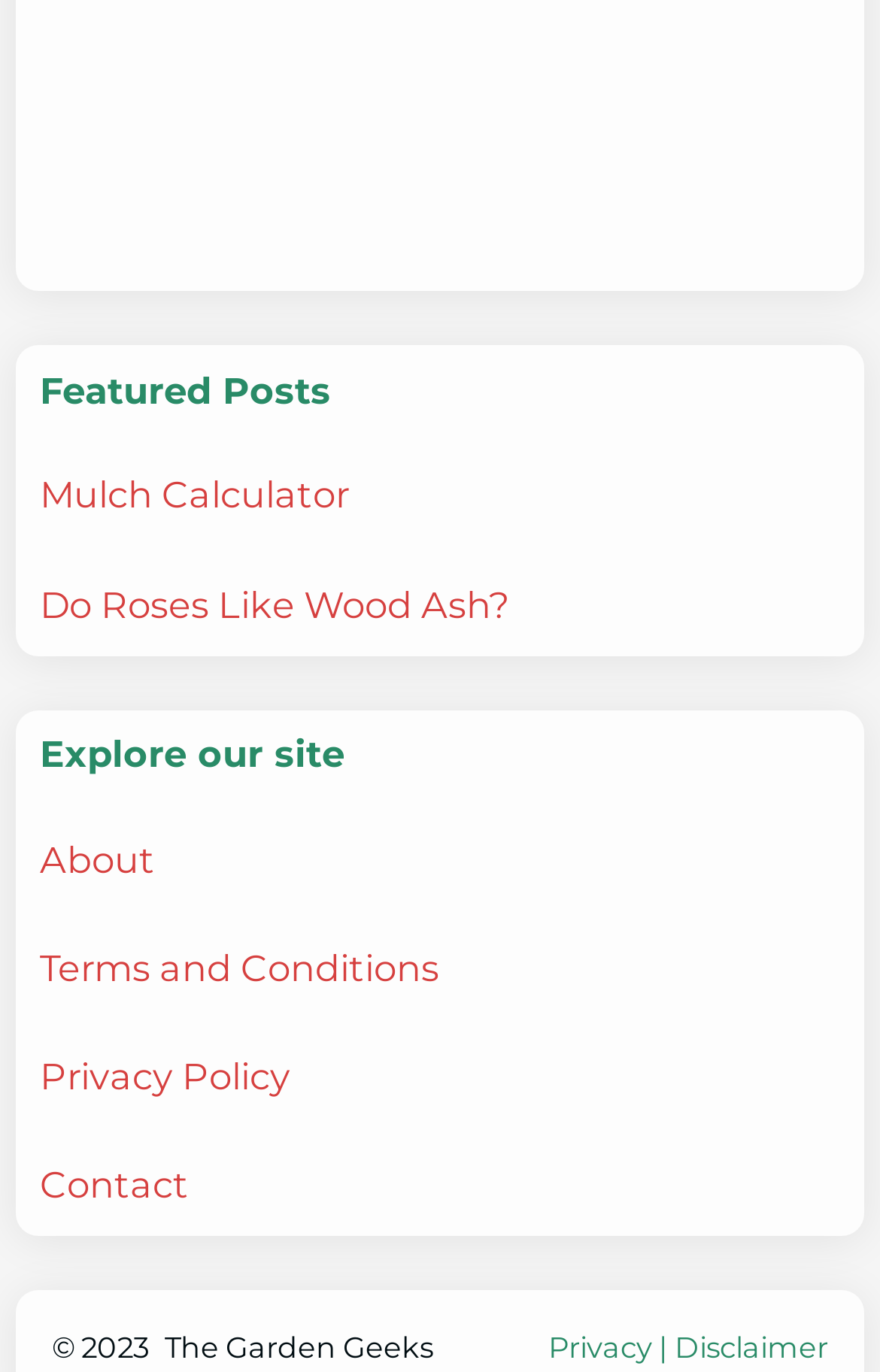Determine the bounding box coordinates of the clickable region to carry out the instruction: "Explore about page".

[0.046, 0.609, 0.176, 0.642]